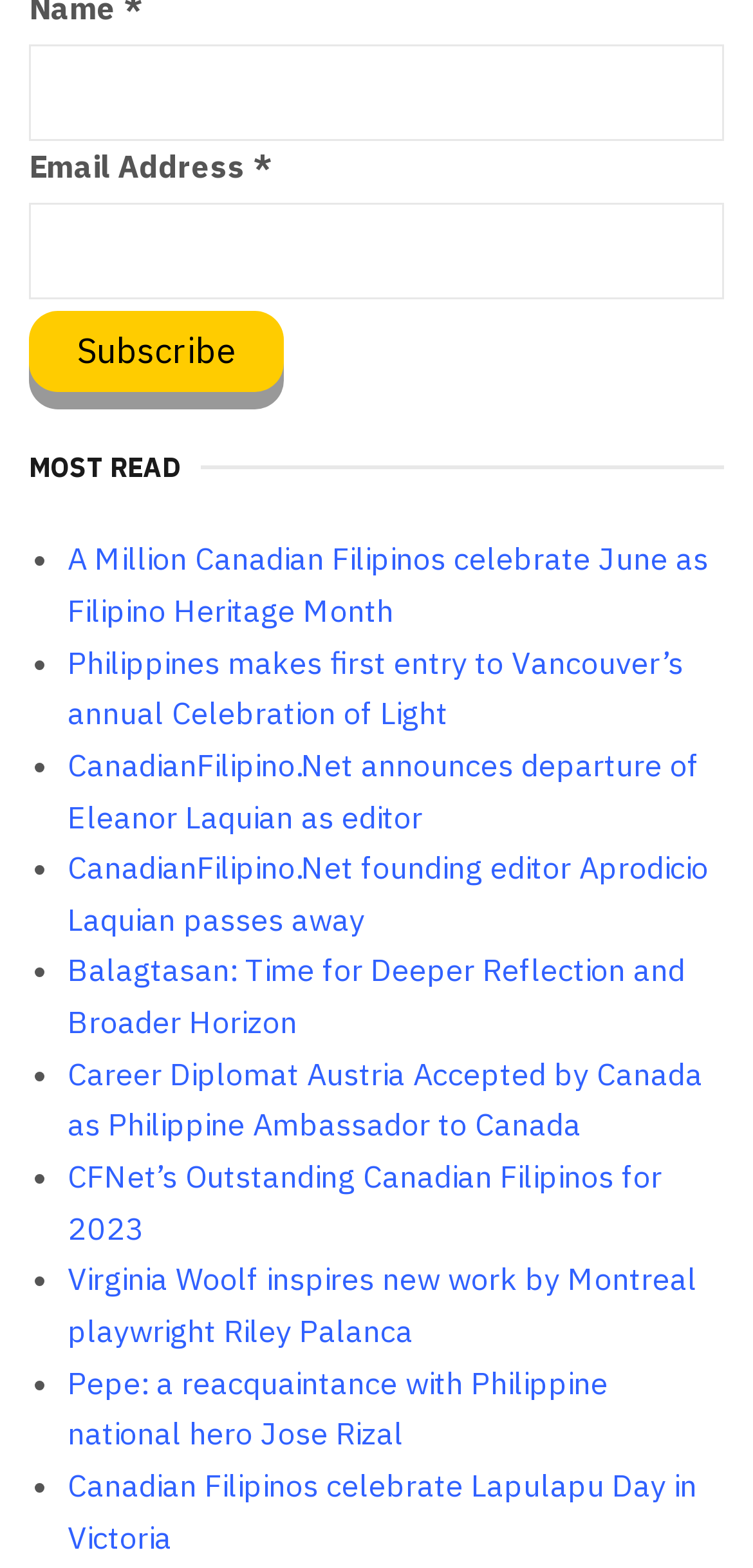Could you please study the image and provide a detailed answer to the question:
What is the theme of the listed articles?

The listed articles all appear to be related to Filipino news and events, with titles such as 'A Million Canadian Filipinos celebrate June as Filipino Heritage Month' and 'CanadianFilipino.Net announces departure of Eleanor Laquian as editor'.